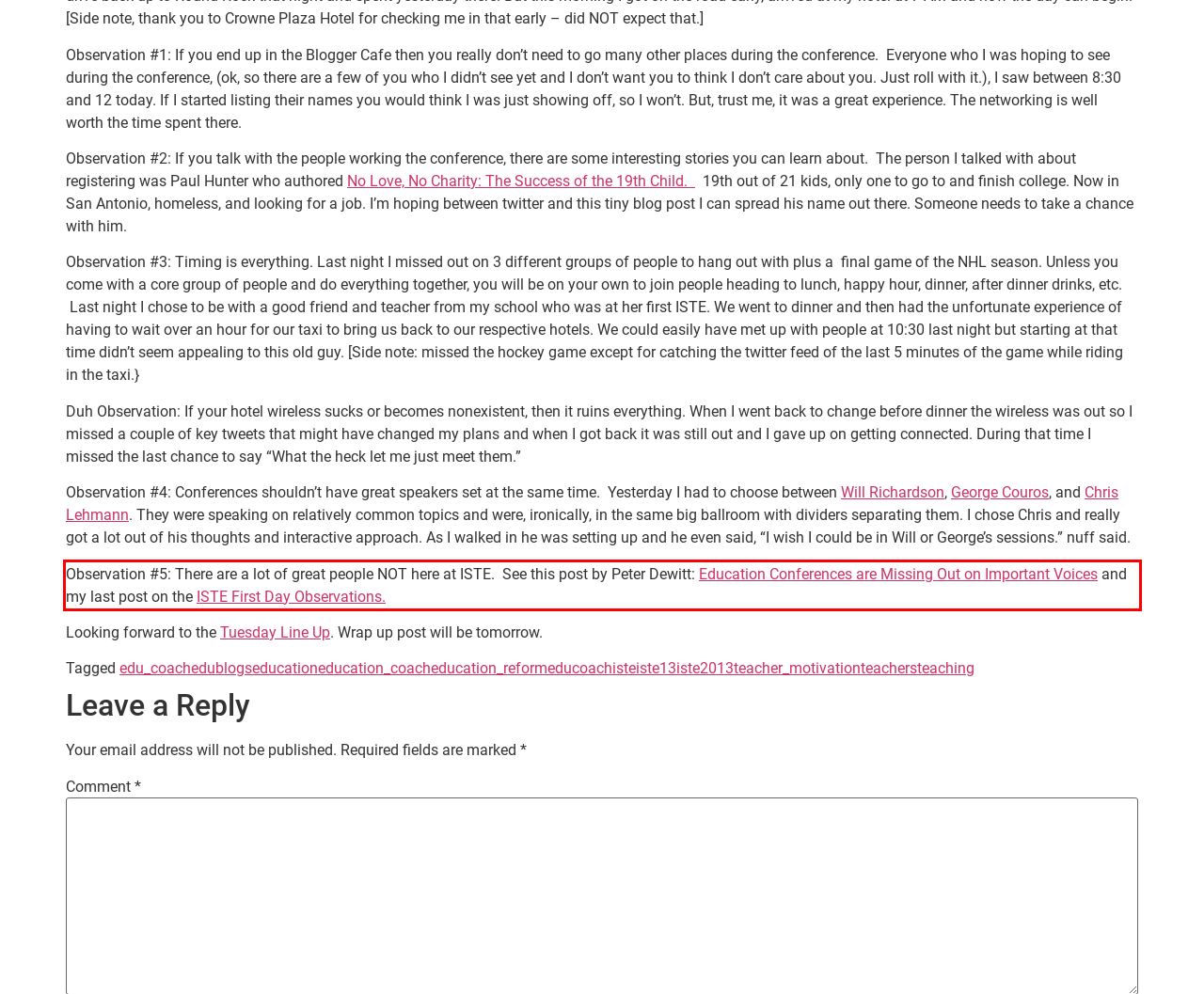Please identify and extract the text content from the UI element encased in a red bounding box on the provided webpage screenshot.

Observation #5: There are a lot of great people NOT here at ISTE. See this post by Peter Dewitt: Education Conferences are Missing Out on Important Voices and my last post on the ISTE First Day Observations.